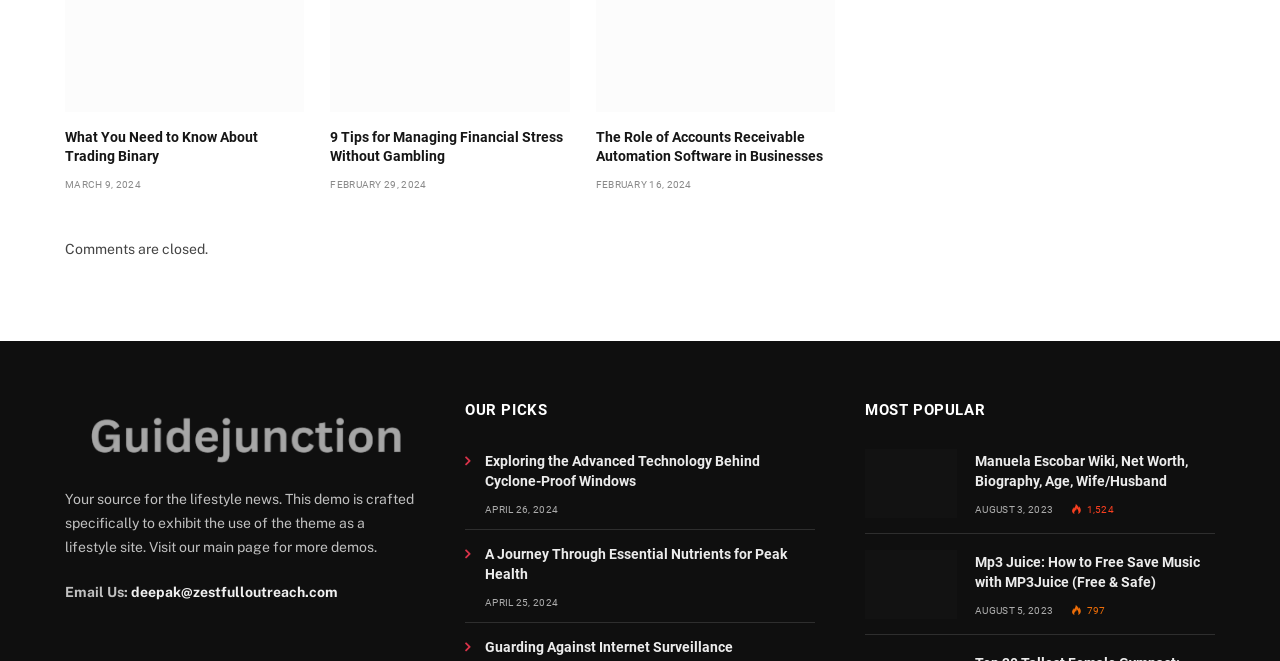How many sections are there on the webpage?
Please ensure your answer to the question is detailed and covers all necessary aspects.

I counted the number of sections on the webpage, which are 'OUR PICKS', 'MOST POPULAR', and the section with articles 'What You Need to Know About Trading Binary', '9 Tips for Managing Financial Stress Without Gambling', and 'The Role of Accounts Receivable Automation Software in Businesses'.